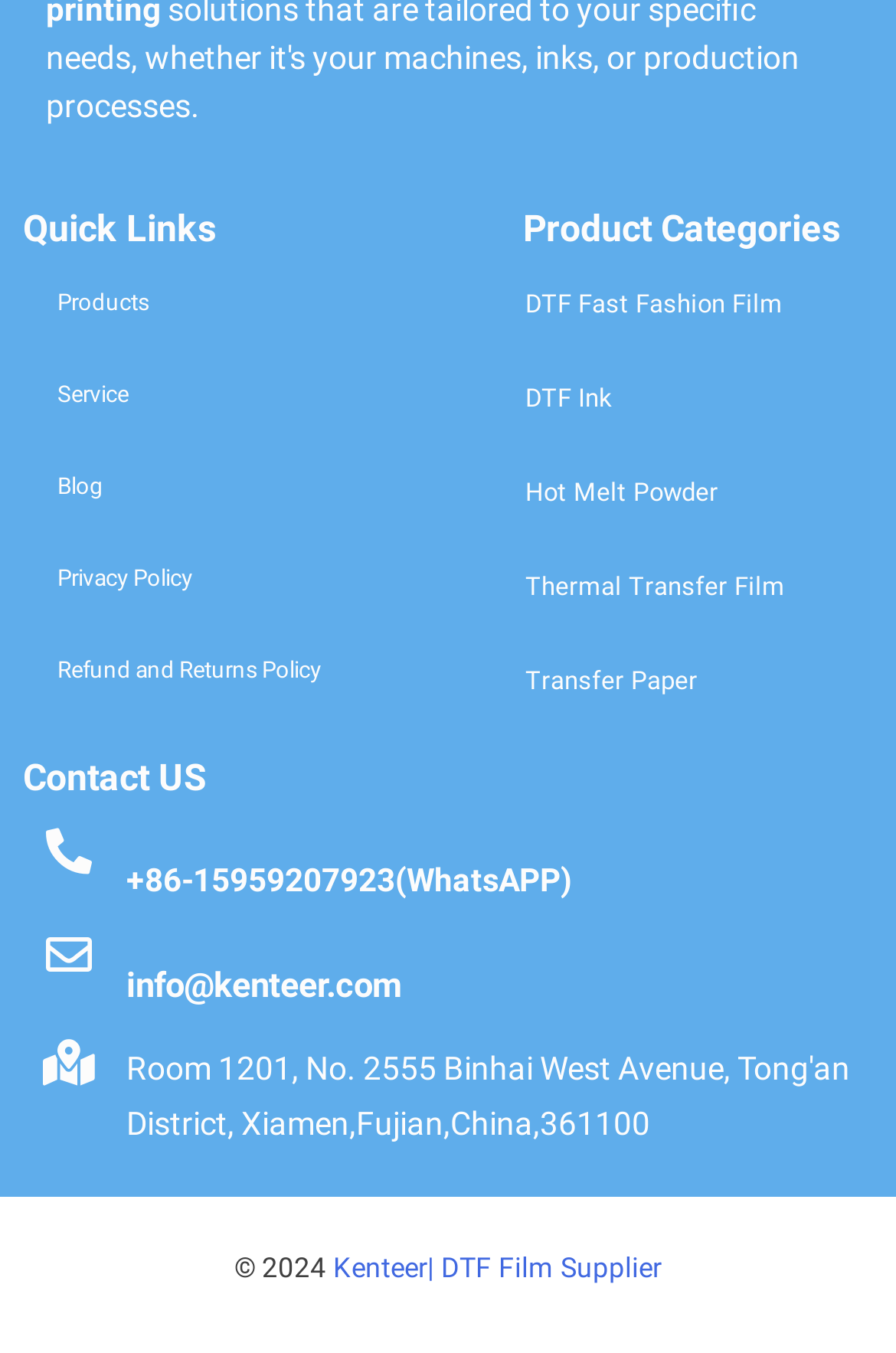Respond to the question with just a single word or phrase: 
What is the email address for contact?

info@kenteer.com